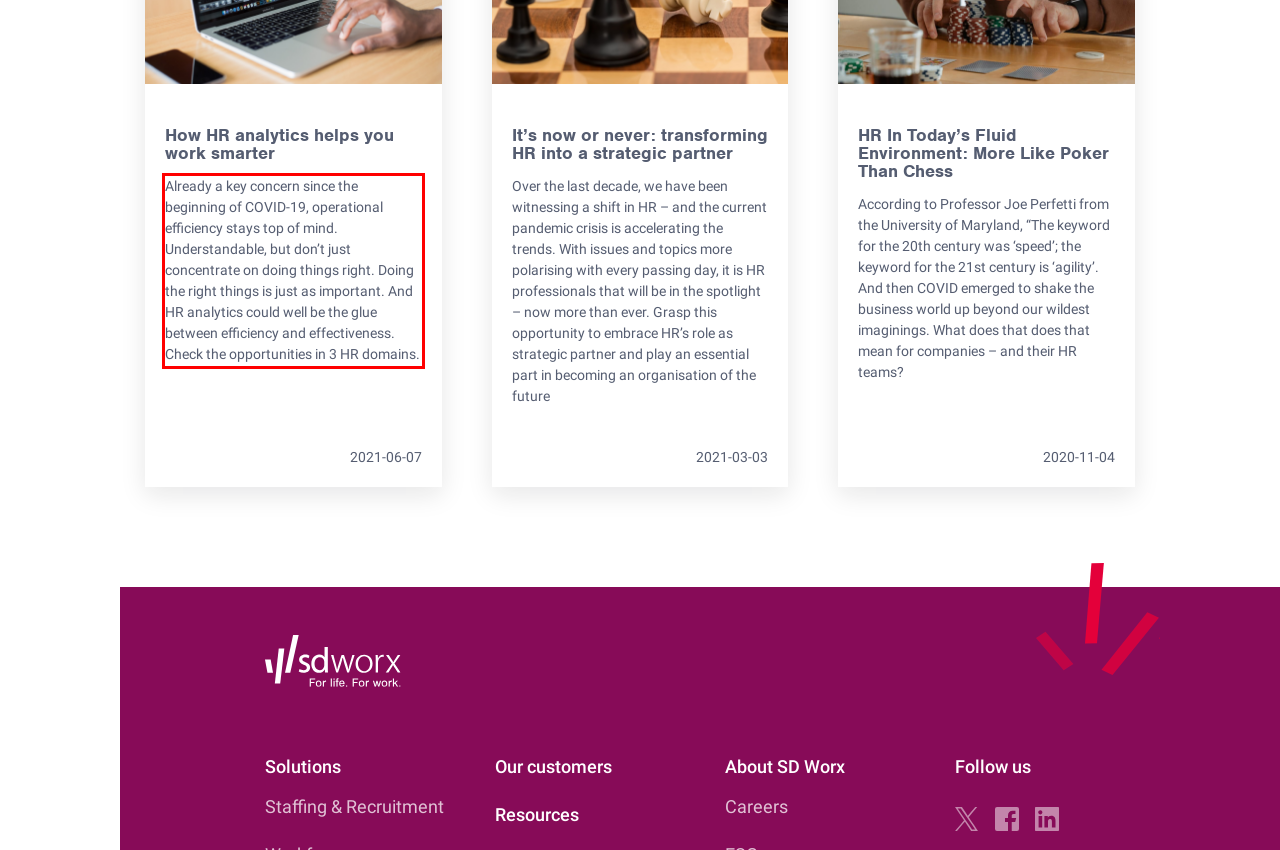Look at the webpage screenshot and recognize the text inside the red bounding box.

Already a key concern since the beginning of COVID-19, operational efficiency stays top of mind. Understandable, but don’t just concentrate on doing things right. Doing the right things is just as important. And HR analytics could well be the glue between efficiency and effectiveness. Check the opportunities in 3 HR domains.